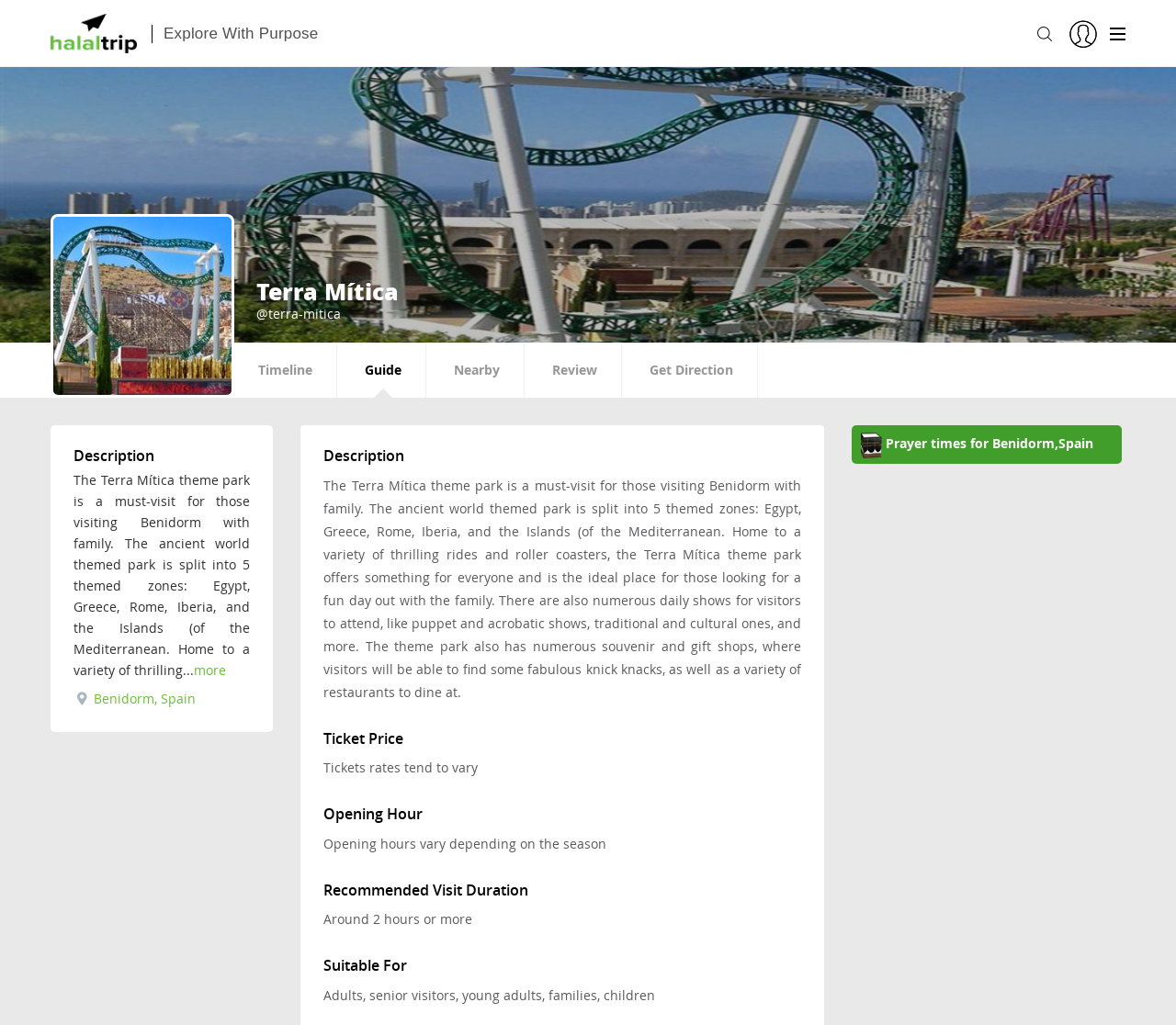What is the theme of the Terra Mítica theme park?
Please give a detailed and elaborate explanation in response to the question.

I inferred this answer by reading the description of the Terra Mítica theme park, which mentions that it is split into 5 themed zones: Egypt, Greece, Rome, Iberia, and the Islands (of the Mediterranean). This suggests that the theme of the park is the ancient world.